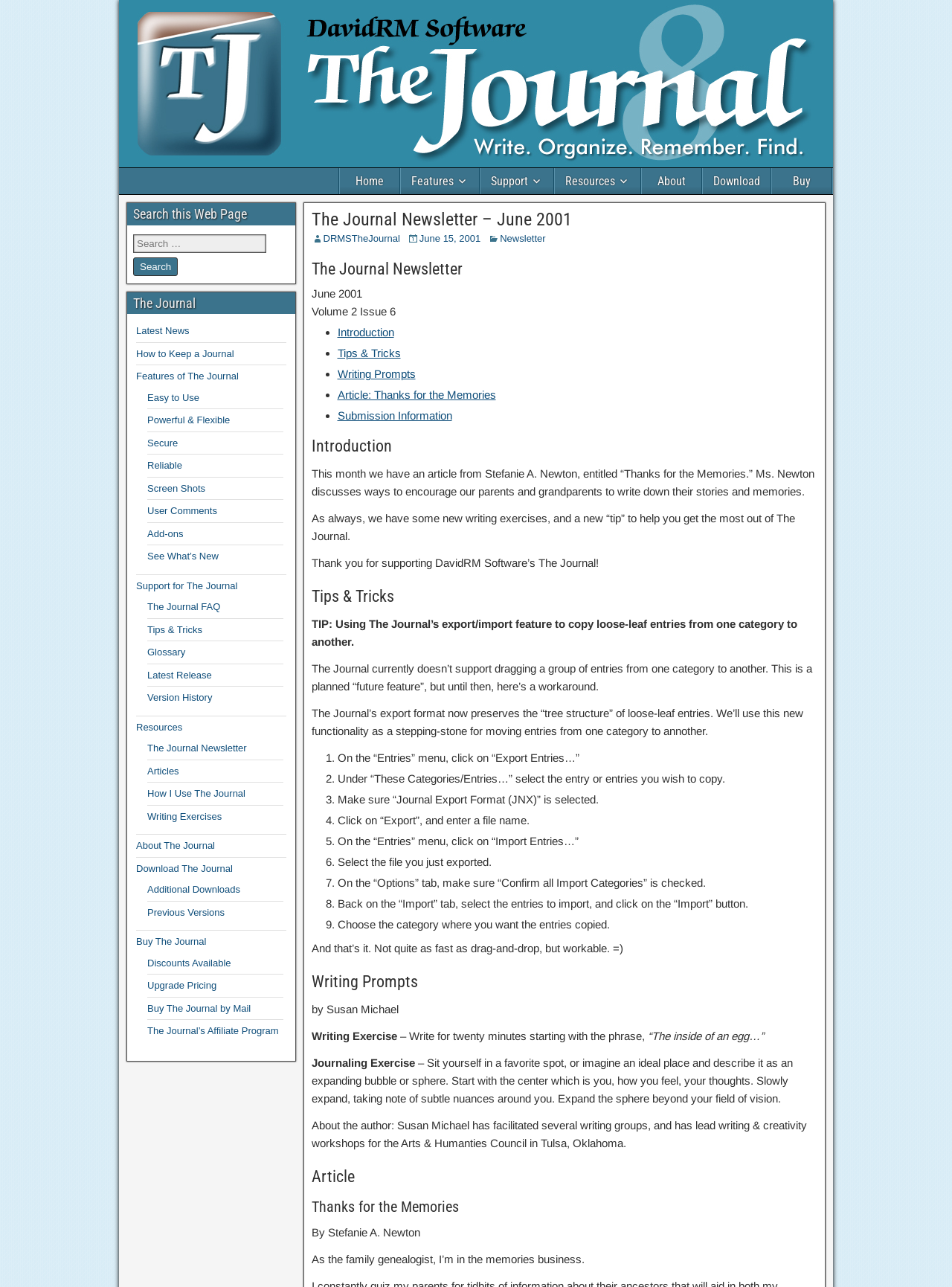Provide the bounding box coordinates for the specified HTML element described in this description: "Product". The coordinates should be four float numbers ranging from 0 to 1, in the format [left, top, right, bottom].

None